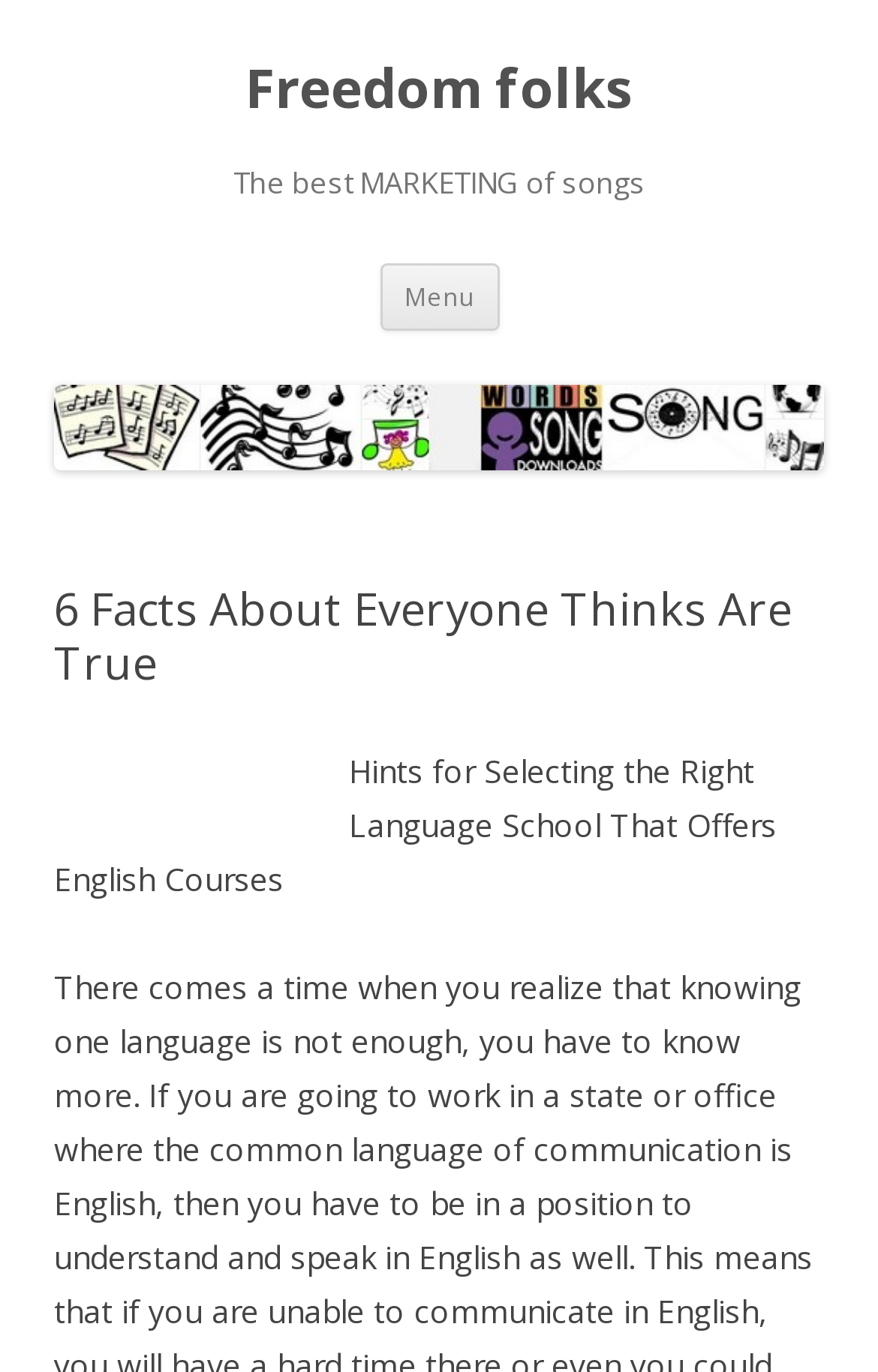Given the description: "parent_node: Freedom folks", determine the bounding box coordinates of the UI element. The coordinates should be formatted as four float numbers between 0 and 1, [left, top, right, bottom].

[0.062, 0.318, 0.938, 0.349]